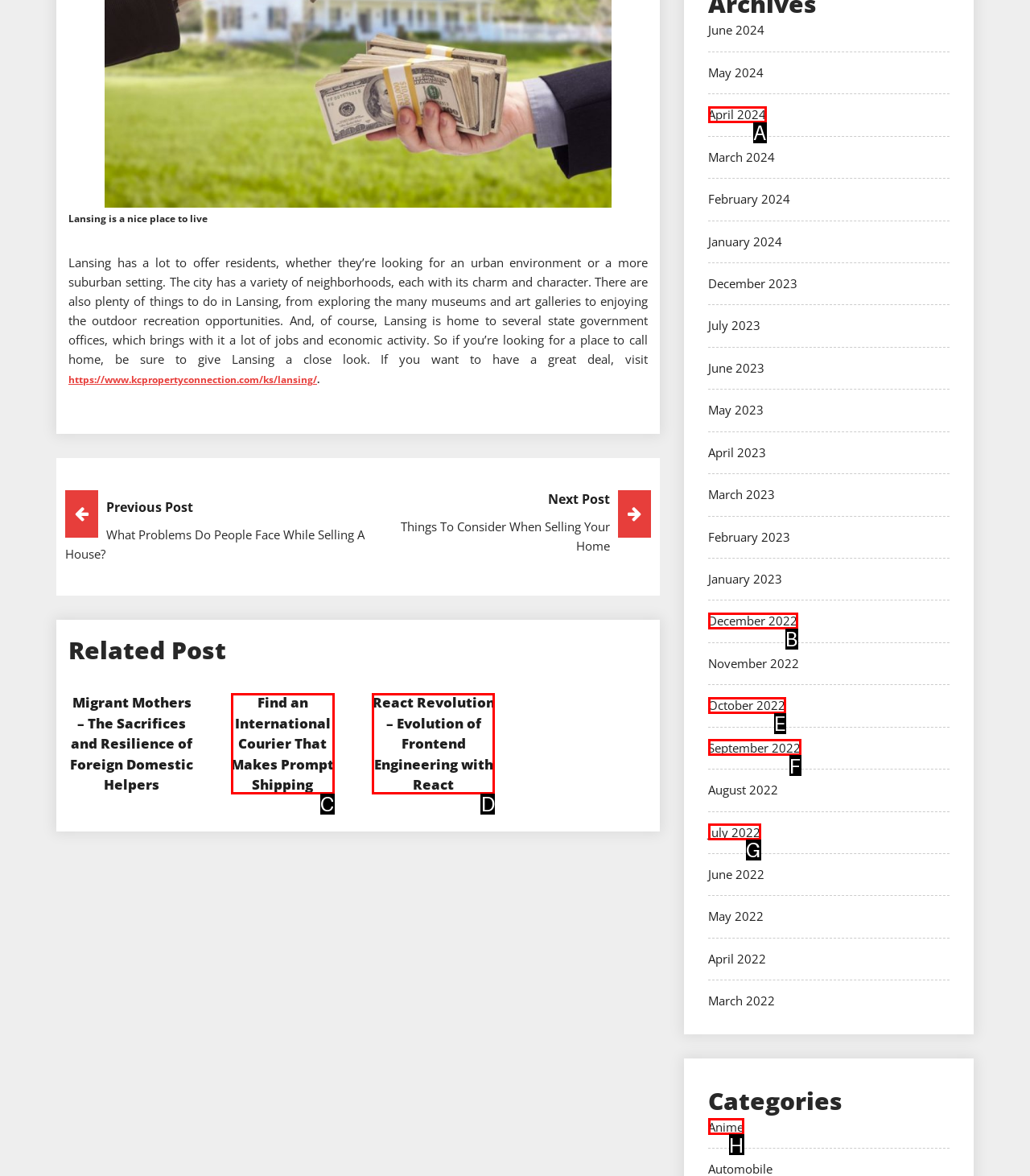Using the element description: Anime, select the HTML element that matches best. Answer with the letter of your choice.

H